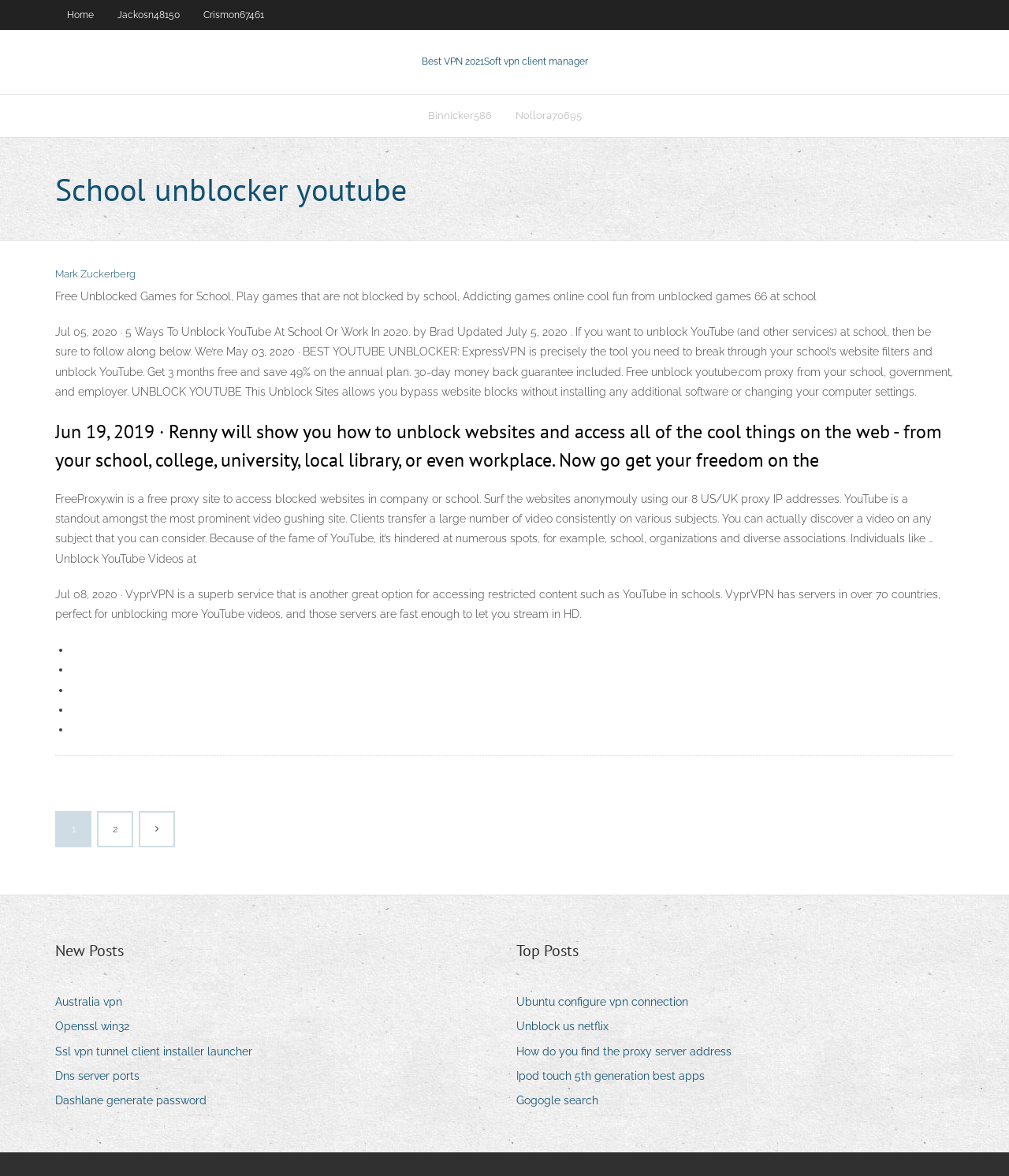Using the element description Nollora70695, predict the bounding box coordinates for the UI element. Provide the coordinates in (top-left x, top-left y, bottom-right x, bottom-right y) format with values ranging from 0 to 1.

[0.499, 0.081, 0.588, 0.116]